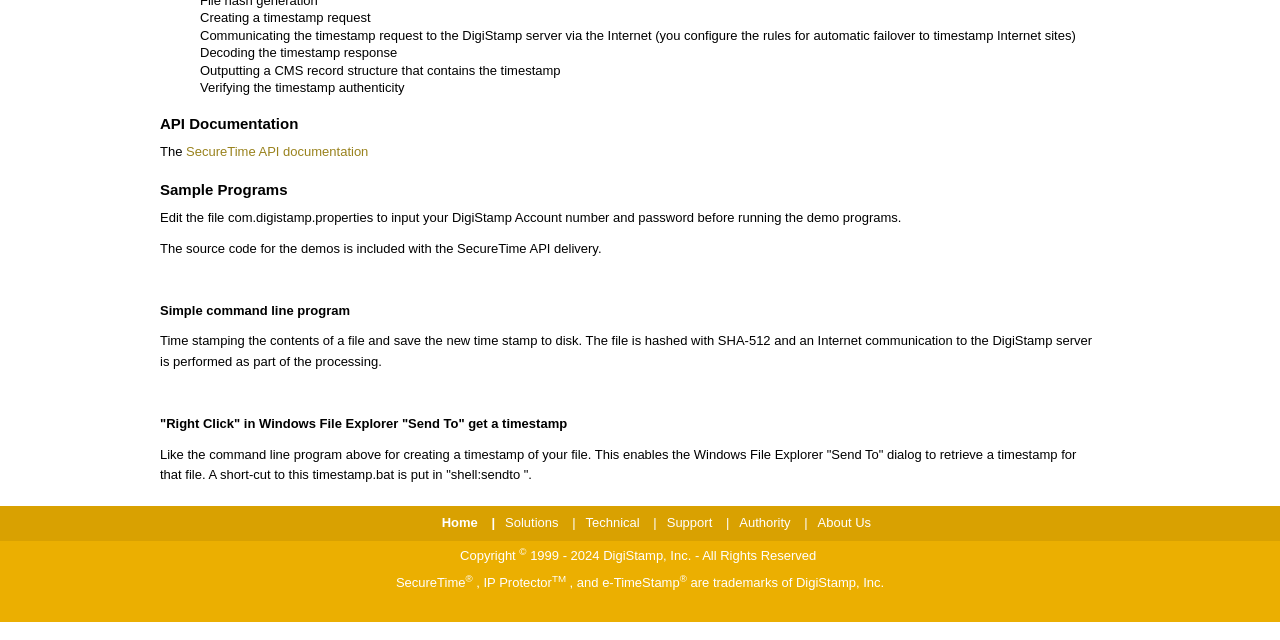Determine the bounding box coordinates for the UI element matching this description: "Authority".

[0.578, 0.804, 0.639, 0.831]